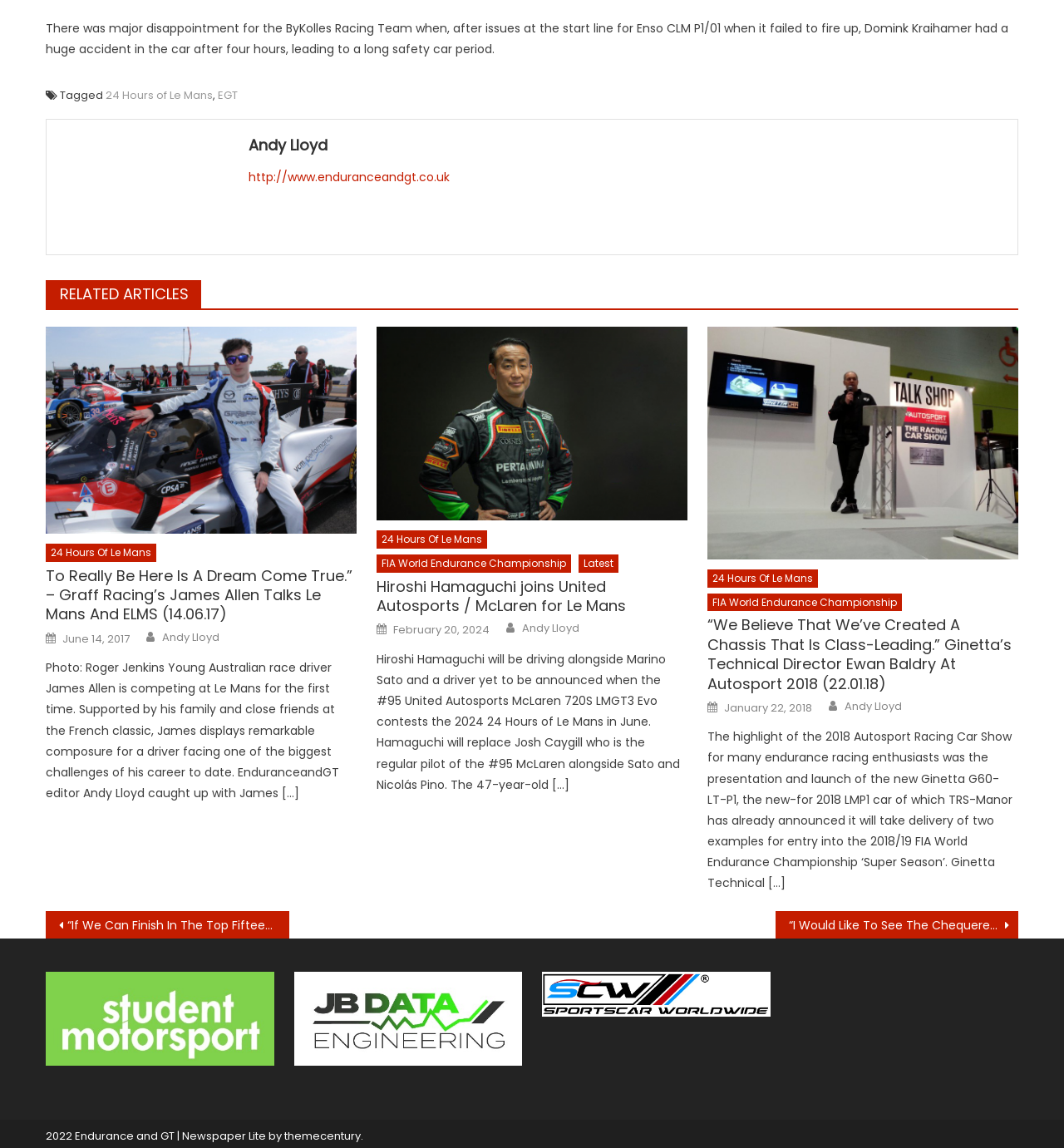Identify the bounding box for the given UI element using the description provided. Coordinates should be in the format (top-left x, top-left y, bottom-right x, bottom-right y) and must be between 0 and 1. Here is the description: 24 Hours Of Le Mans

[0.043, 0.474, 0.147, 0.489]